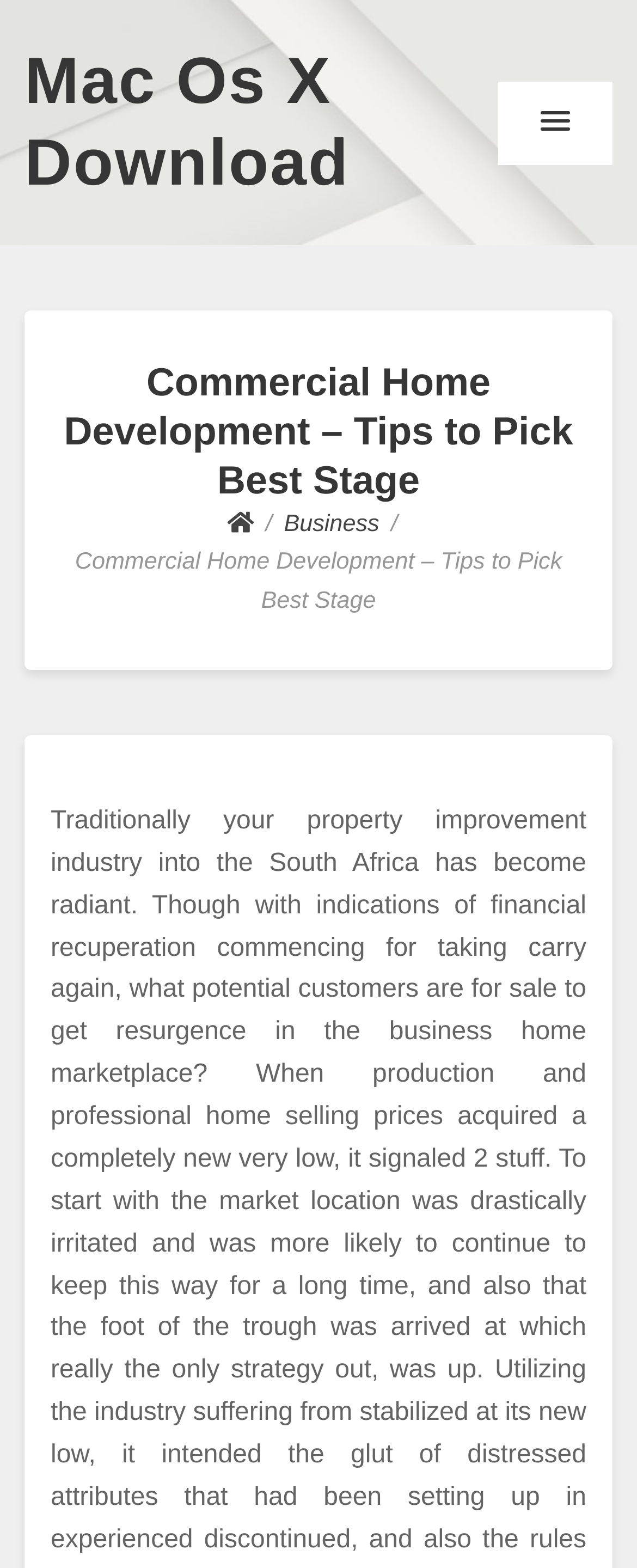What is the main heading of this webpage? Please extract and provide it.

Commercial Home Development – Tips to Pick Best Stage